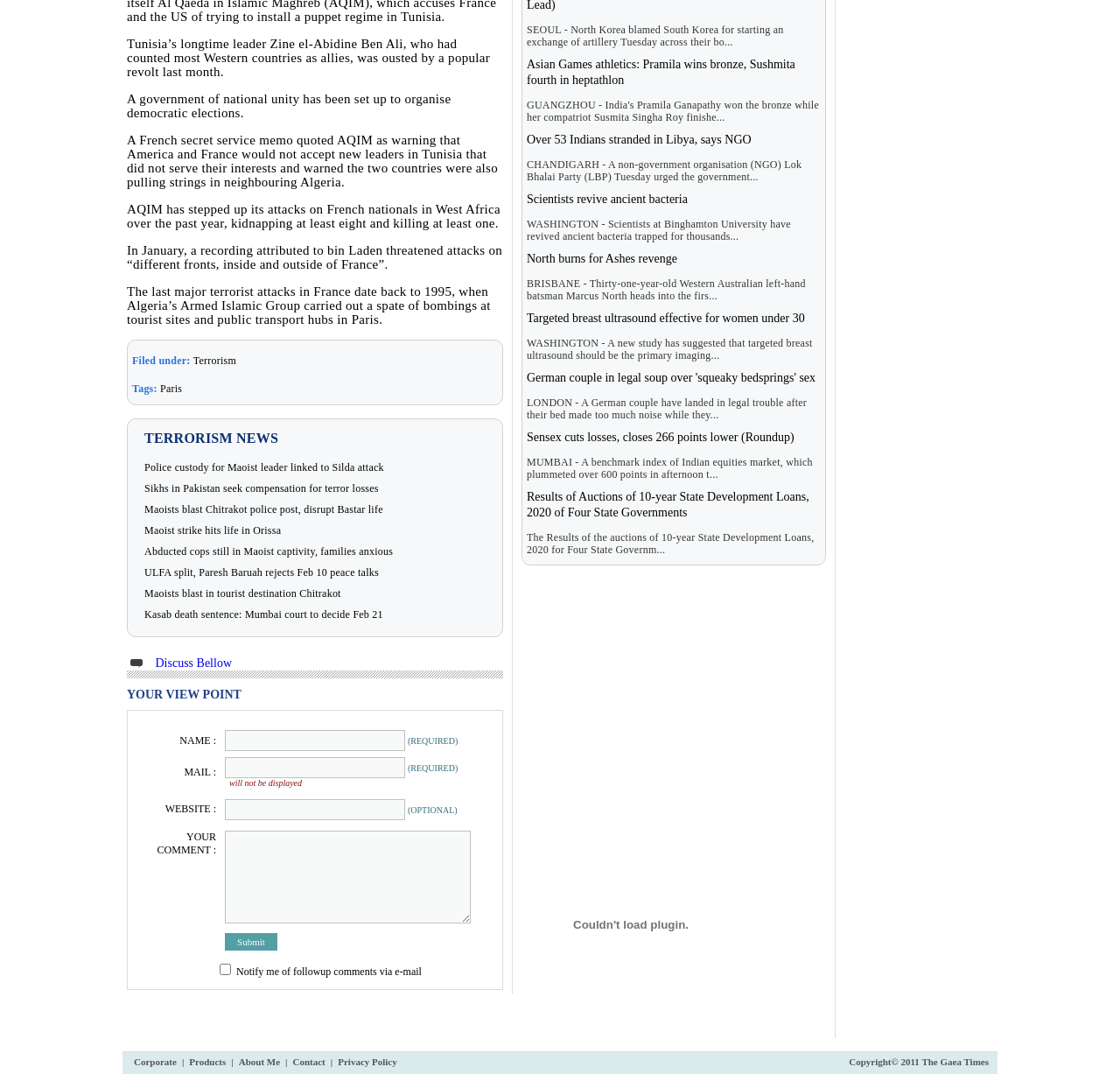Using the provided element description "Terrorism News", determine the bounding box coordinates of the UI element.

[0.129, 0.401, 0.249, 0.415]